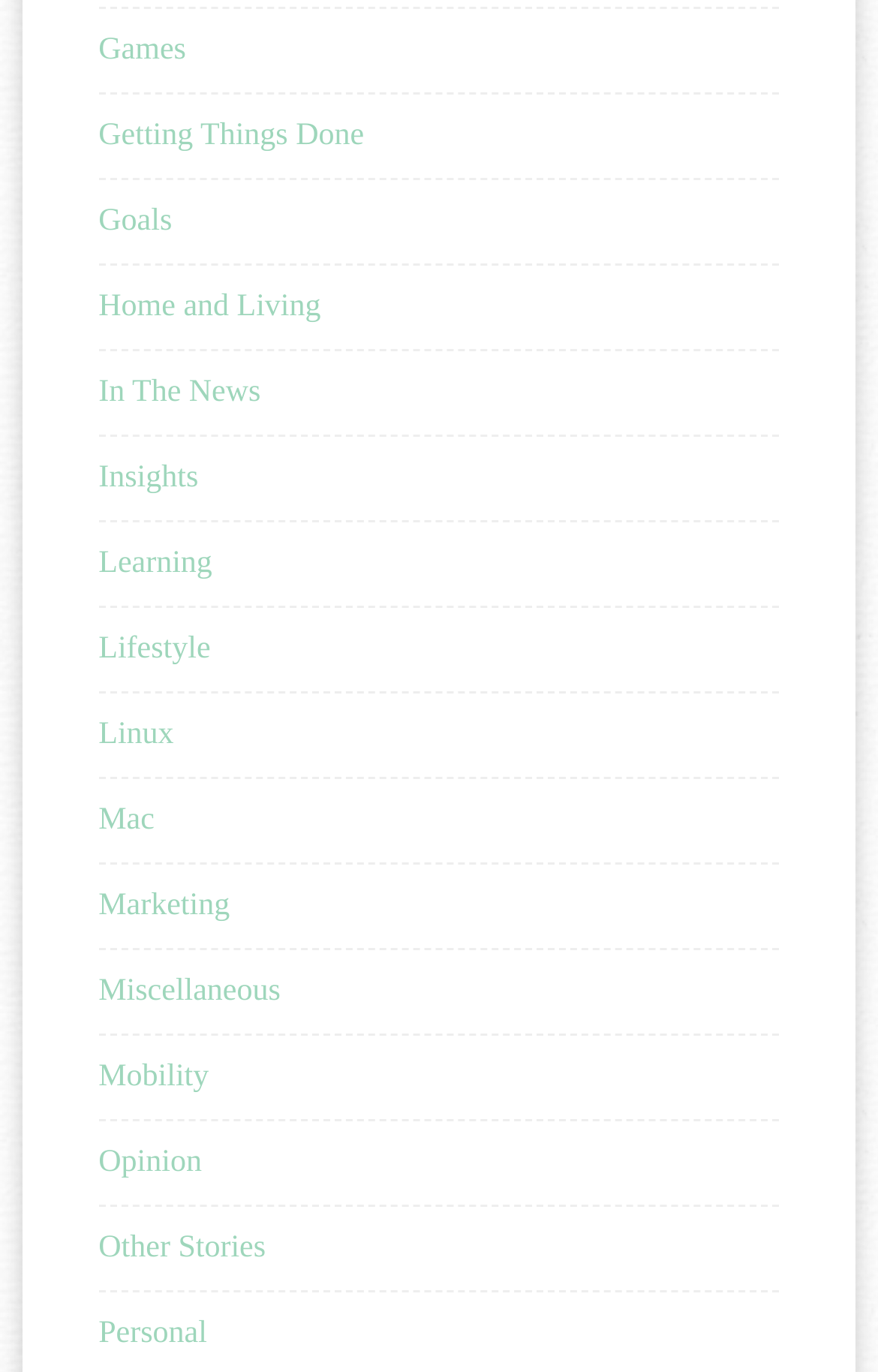Mark the bounding box of the element that matches the following description: "Miscellaneous".

[0.112, 0.71, 0.32, 0.735]